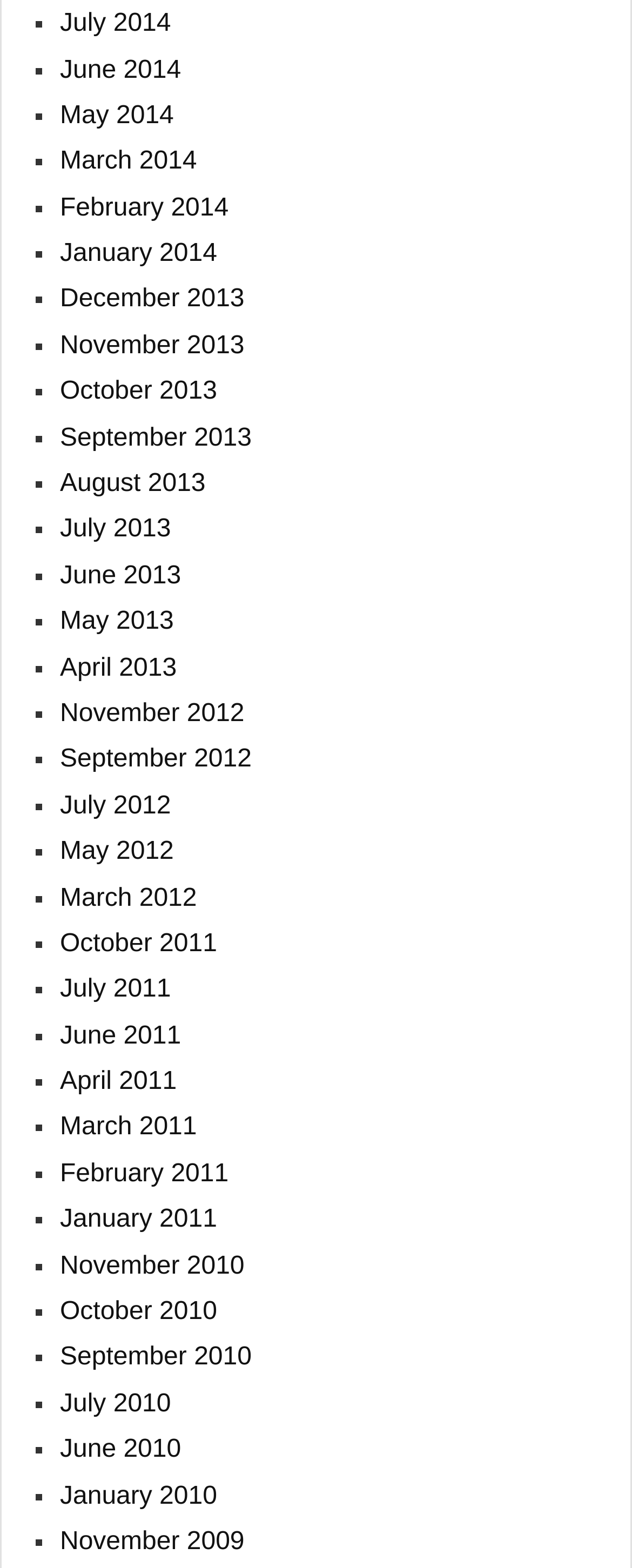Please predict the bounding box coordinates (top-left x, top-left y, bottom-right x, bottom-right y) for the UI element in the screenshot that fits the description: July 2010

[0.095, 0.886, 0.271, 0.904]